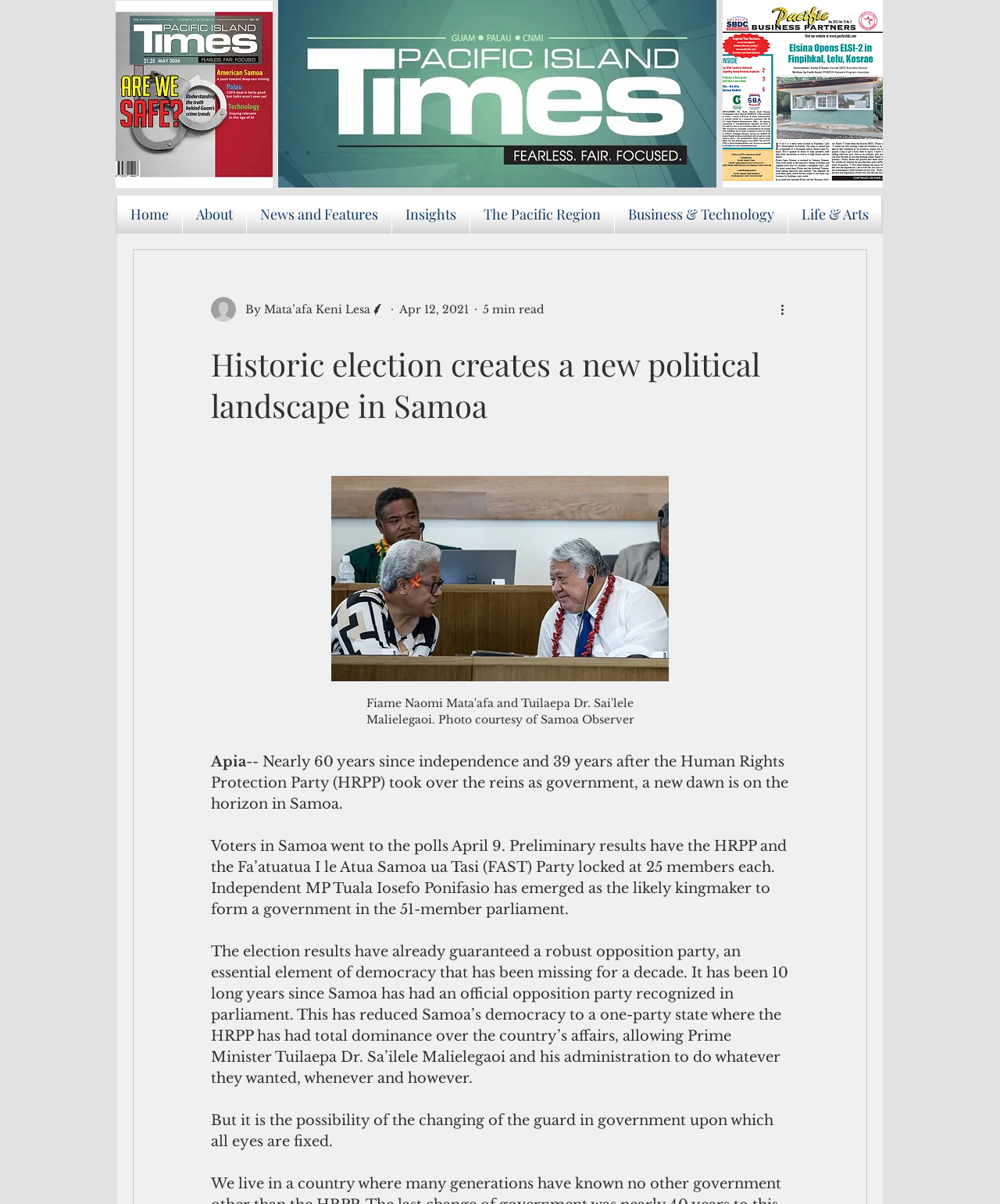Identify the bounding box coordinates of the clickable region required to complete the instruction: "Click the 'More actions' button". The coordinates should be given as four float numbers within the range of 0 and 1, i.e., [left, top, right, bottom].

[0.778, 0.249, 0.797, 0.265]